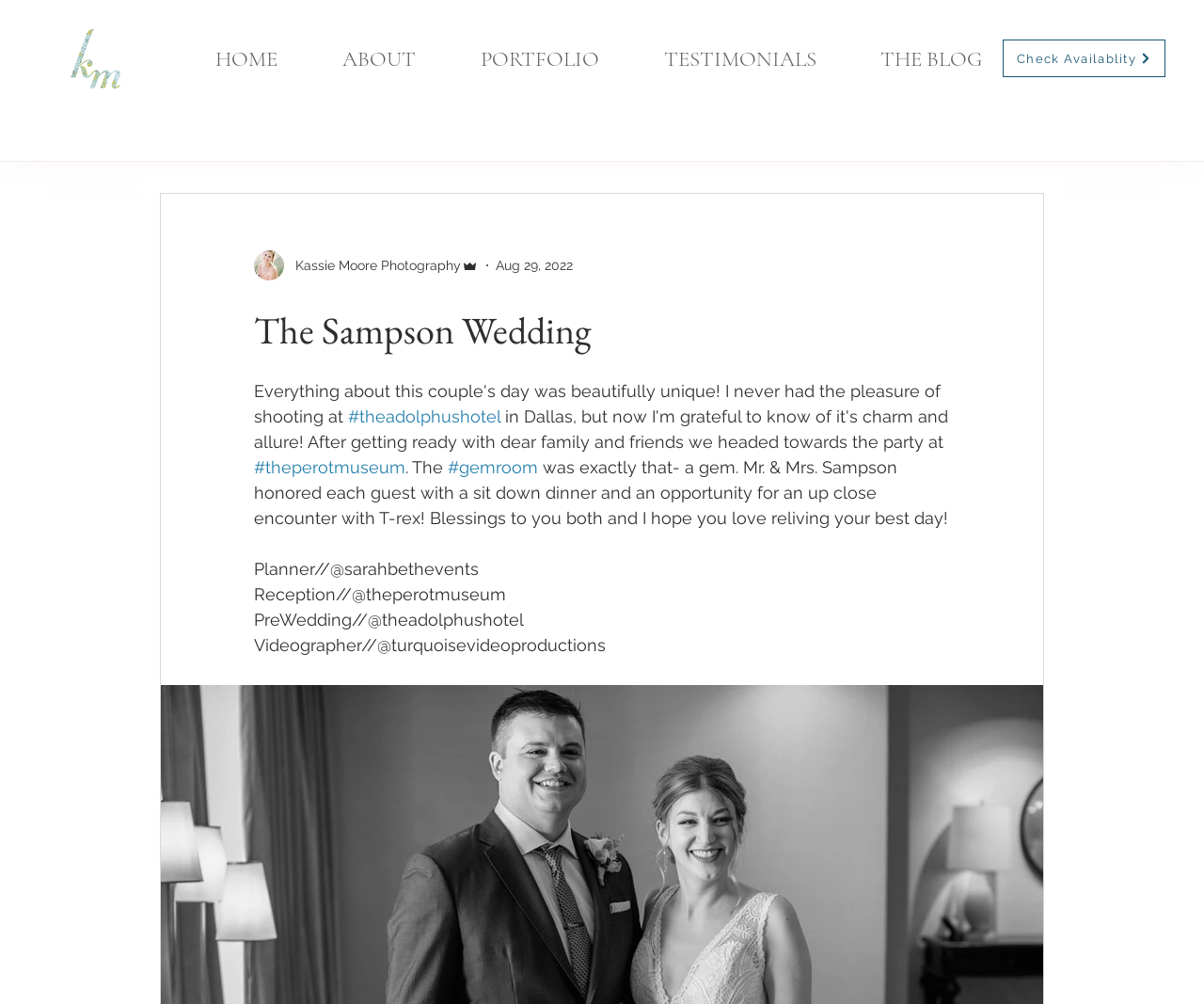Please find the bounding box coordinates of the element's region to be clicked to carry out this instruction: "Visit 'Wedding Dallas'".

[0.052, 0.025, 0.107, 0.092]